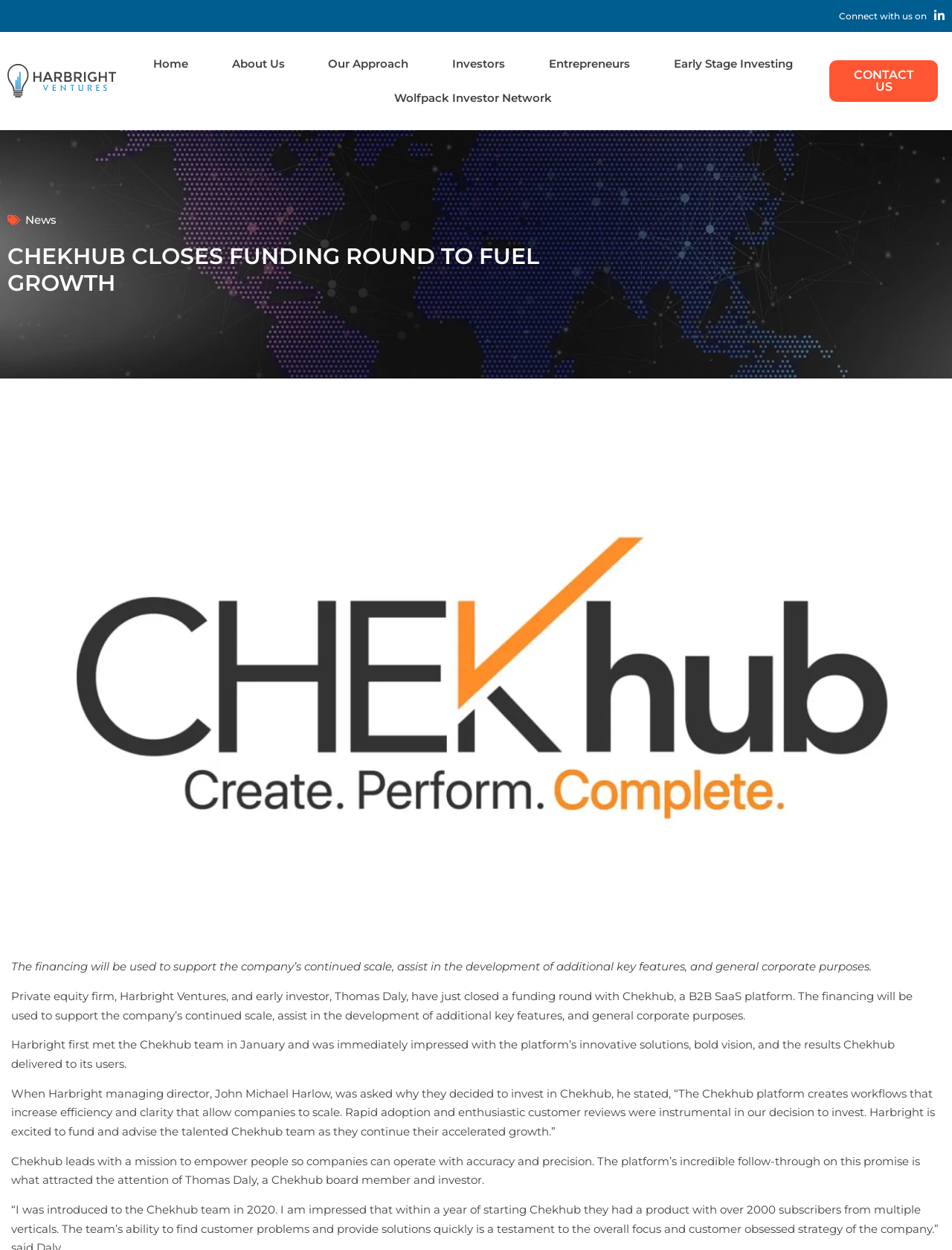Show the bounding box coordinates for the HTML element described as: "Early Stage Investing".

[0.685, 0.037, 0.856, 0.065]